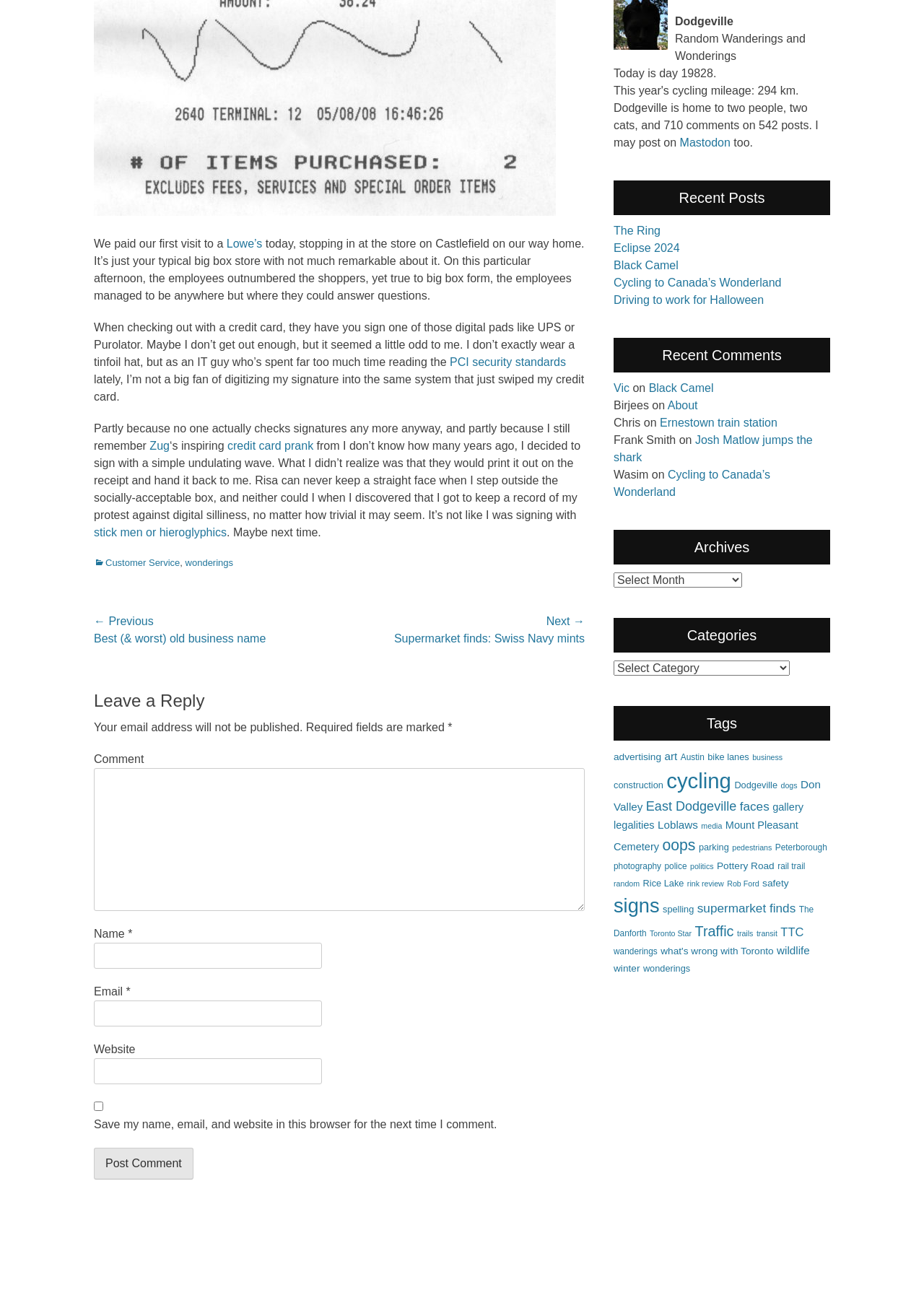Based on the element description: "Ernestown train station", identify the bounding box coordinates for this UI element. The coordinates must be four float numbers between 0 and 1, listed as [left, top, right, bottom].

[0.714, 0.318, 0.841, 0.328]